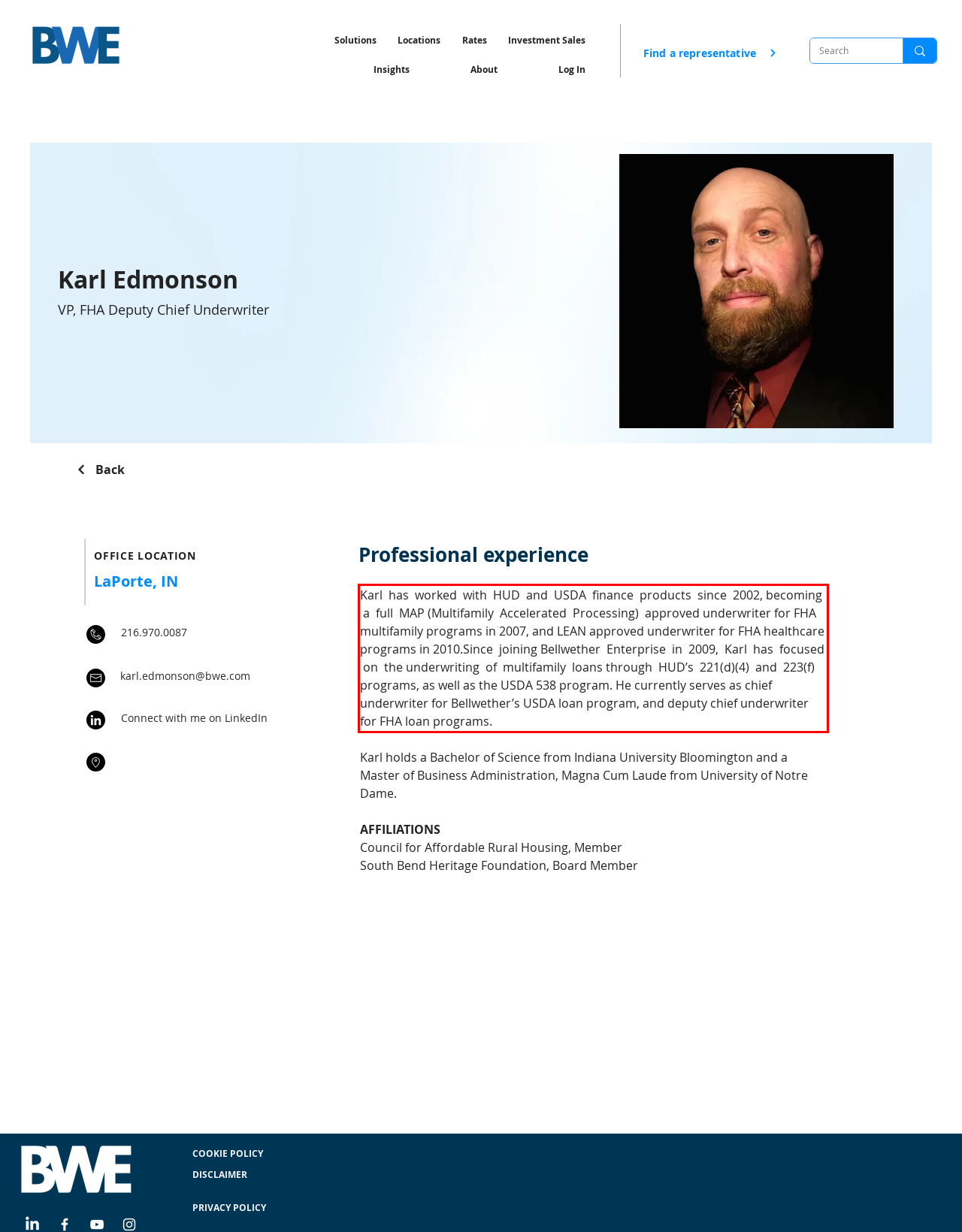Examine the webpage screenshot and use OCR to obtain the text inside the red bounding box.

Karl has worked with HUD and USDA finance products since 2002, becoming a full MAP (Multifamily Accelerated Processing) approved underwriter for FHA multifamily programs in 2007, and LEAN approved underwriter for FHA healthcare programs in 2010.Since joining Bellwether Enterprise in 2009, Karl has focused on the underwriting of multifamily loans through HUD’s 221(d)(4) and 223(f) programs, as well as the USDA 538 program. He currently serves as chief underwriter for Bellwether’s USDA loan program, and deputy chief underwriter for FHA loan programs.